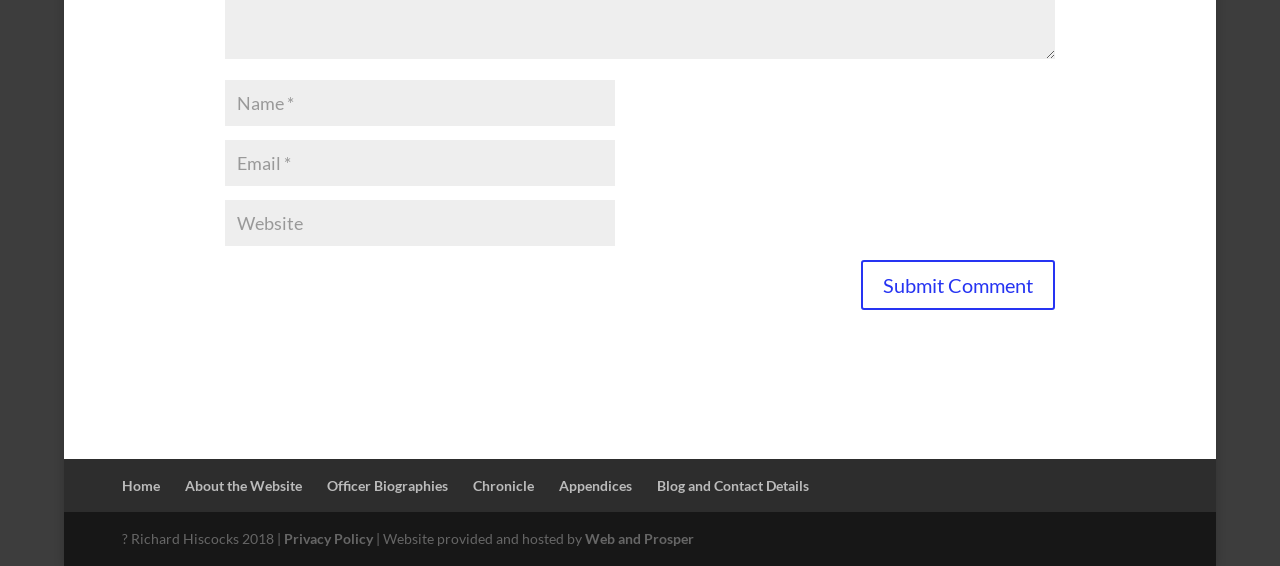Pinpoint the bounding box coordinates of the area that must be clicked to complete this instruction: "Go to the home page".

[0.095, 0.842, 0.125, 0.872]